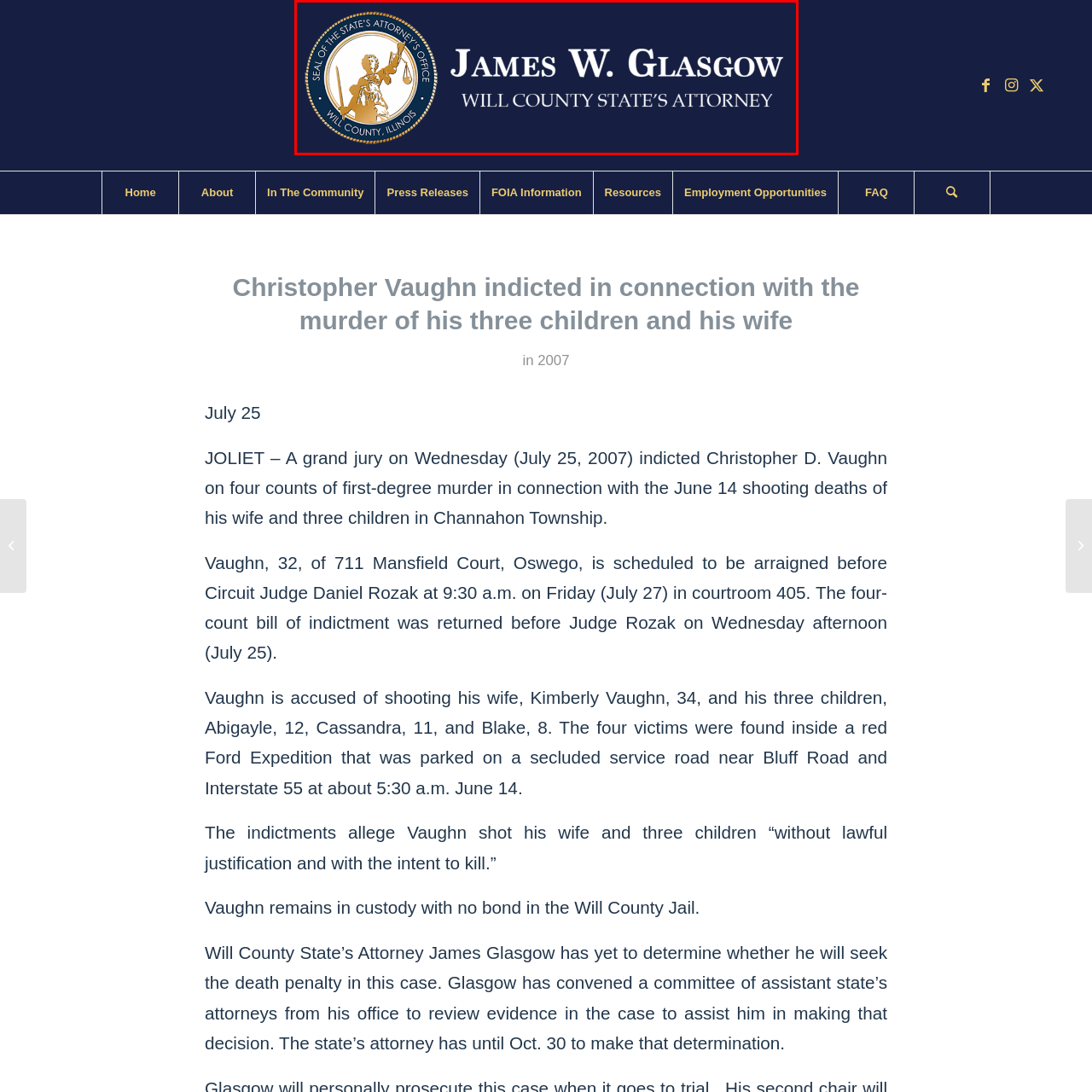Observe the image inside the red bounding box and answer briefly using a single word or phrase: What is Lady Justice holding?

Scales and a sword